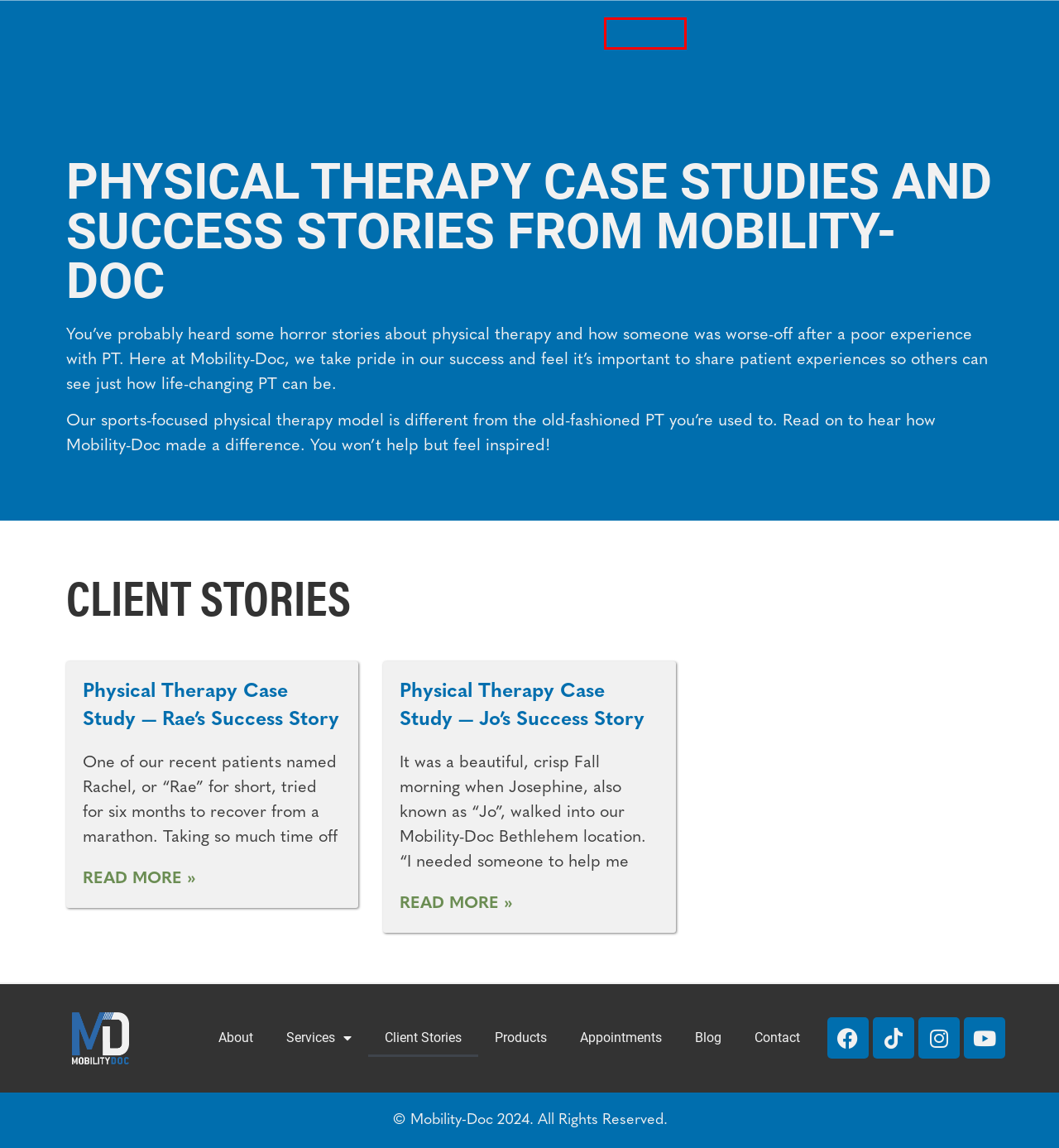Please examine the screenshot provided, which contains a red bounding box around a UI element. Select the webpage description that most accurately describes the new page displayed after clicking the highlighted element. Here are the candidates:
A. Physical Therapy Case Study — Jo’s Success Story | Mobility-Doc
B. Physical Therapy Case Study — Rae’s Success Story | Mobility-Doc
C. Contact Mobility-Doc for Help With Your Athletic Injury Today
D. Request an Appointment
E. Physical Therapy Products: Speed Recovery and Maximize Your Rehab Time
F. SUPERIOR 1:1 TREATMENT FOR YOUR UNIQUE SPORTS PHYSICAL THERAPY NEEDS
G. Blog | Mobility-Doc
H. About Mobility-Doc: We’re on a Mission to Bulletproof Your Body.

E